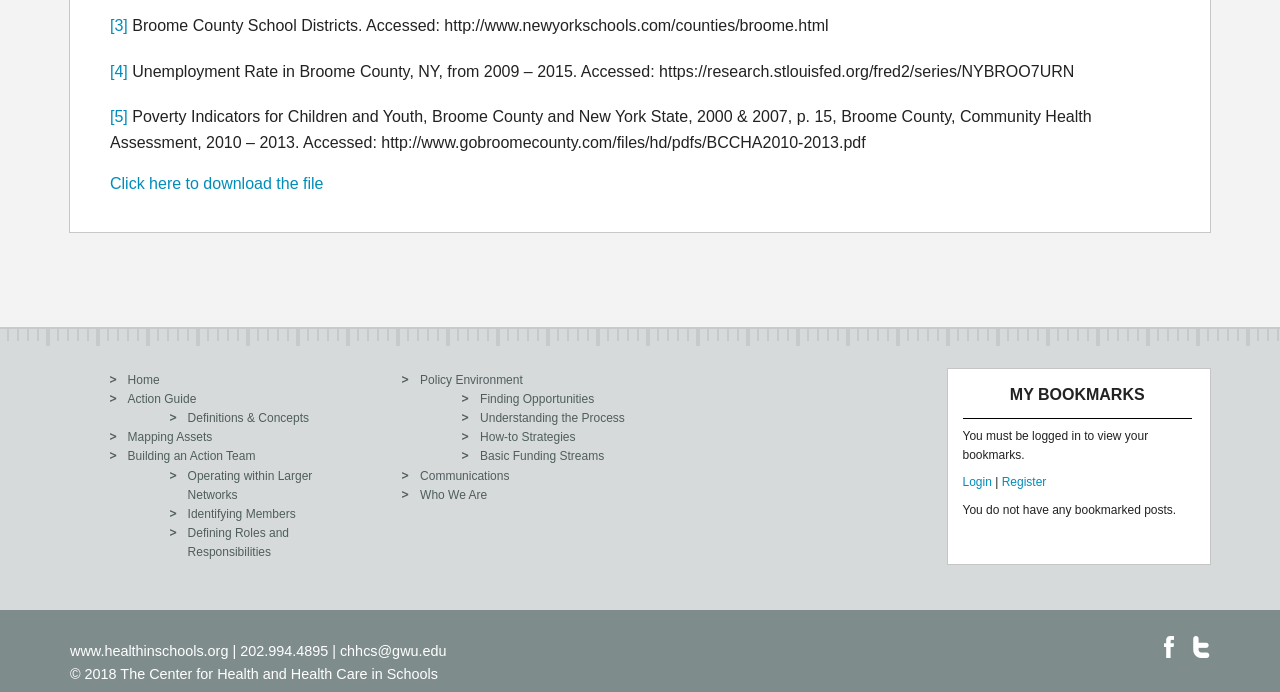What is the text of the first static text element?
Provide a one-word or short-phrase answer based on the image.

Broome County School Districts.